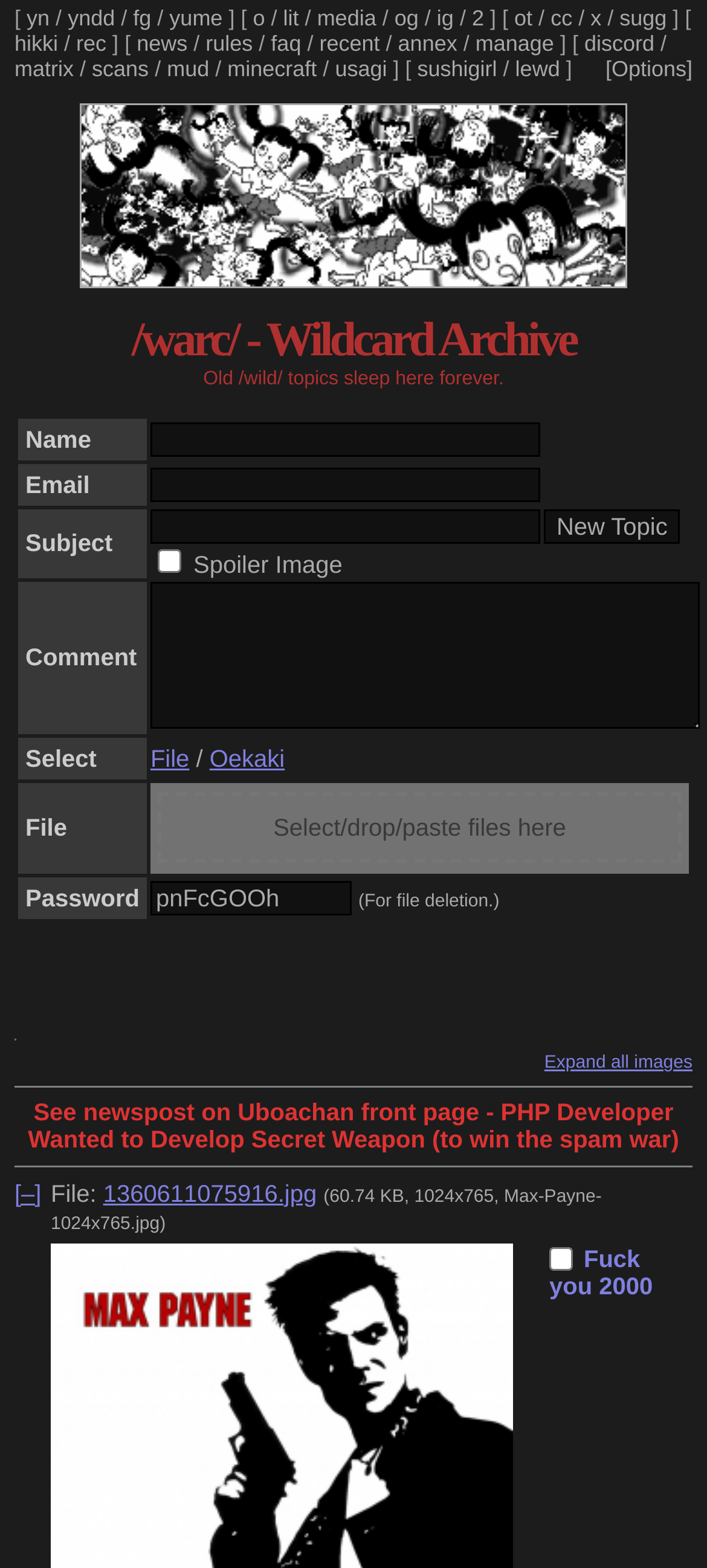Identify the bounding box coordinates of the area that should be clicked in order to complete the given instruction: "Check the 'Spoiler Image' checkbox". The bounding box coordinates should be four float numbers between 0 and 1, i.e., [left, top, right, bottom].

[0.223, 0.35, 0.256, 0.365]